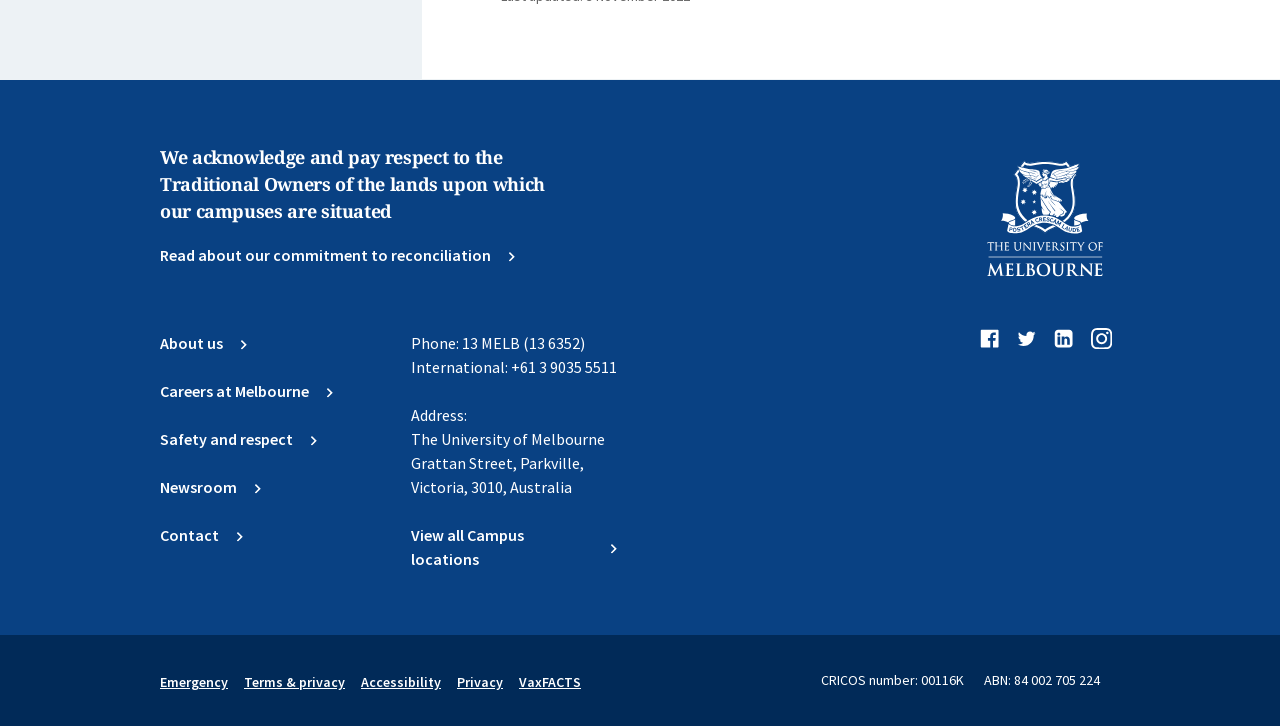What is the address of the University of Melbourne? Using the information from the screenshot, answer with a single word or phrase.

Grattan Street, Parkville, Victoria, 3010, Australia